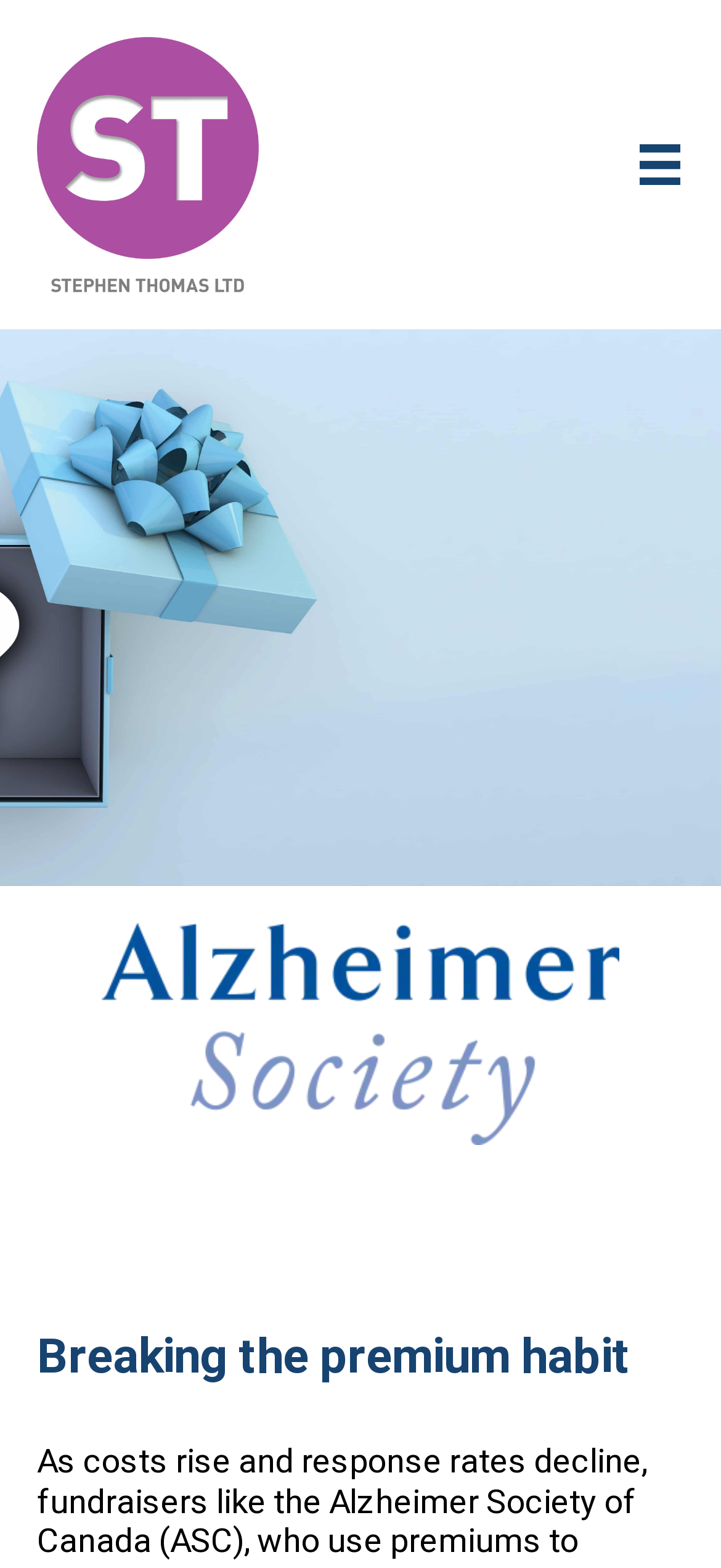What organization's logo is on the page?
Please use the visual content to give a single word or phrase answer.

Alzheimer Society of Canada